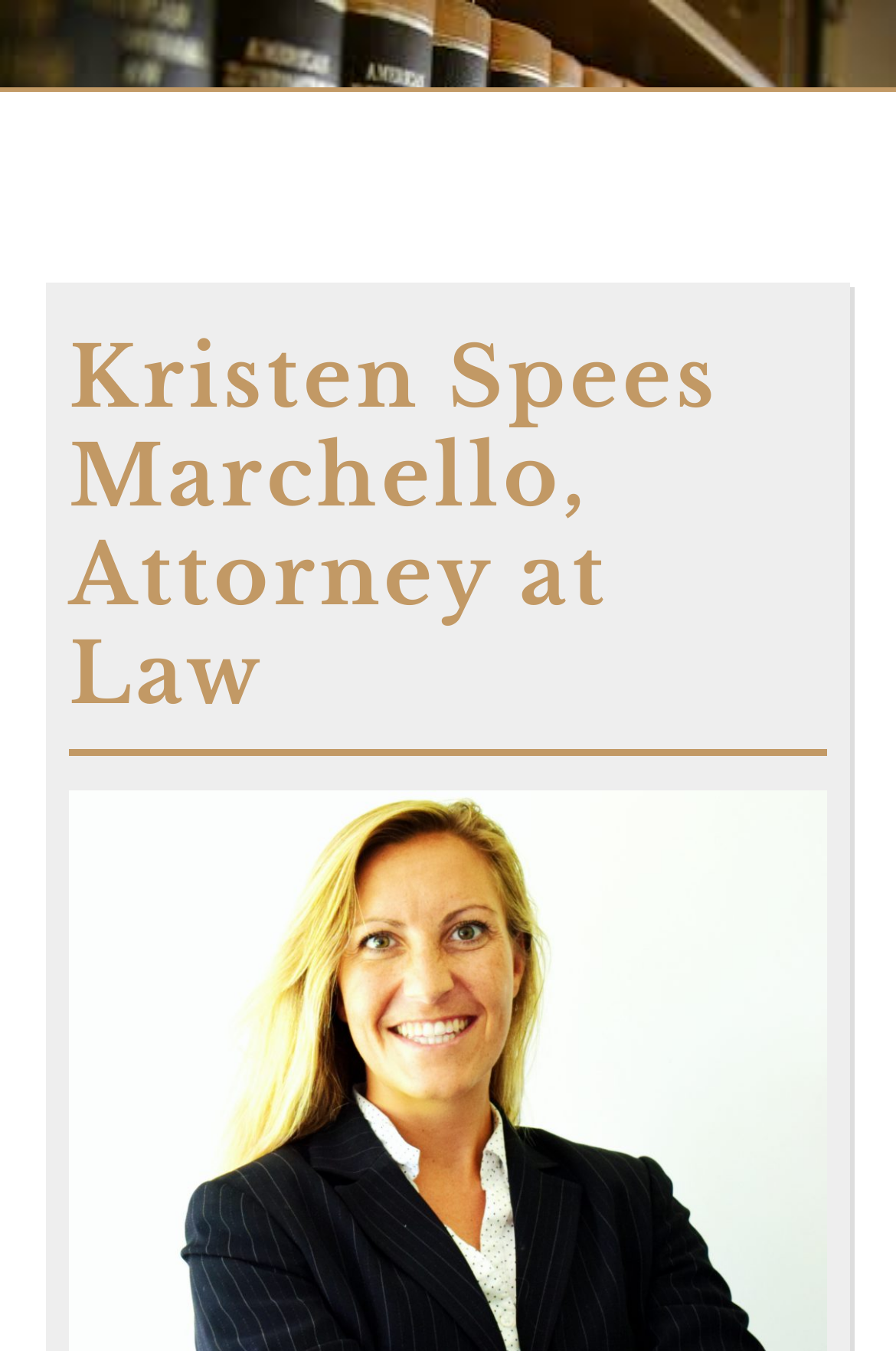Identify the coordinates of the bounding box for the element described below: "Open Button". Return the coordinates as four float numbers between 0 and 1: [left, top, right, bottom].

[0.24, 0.089, 0.332, 0.155]